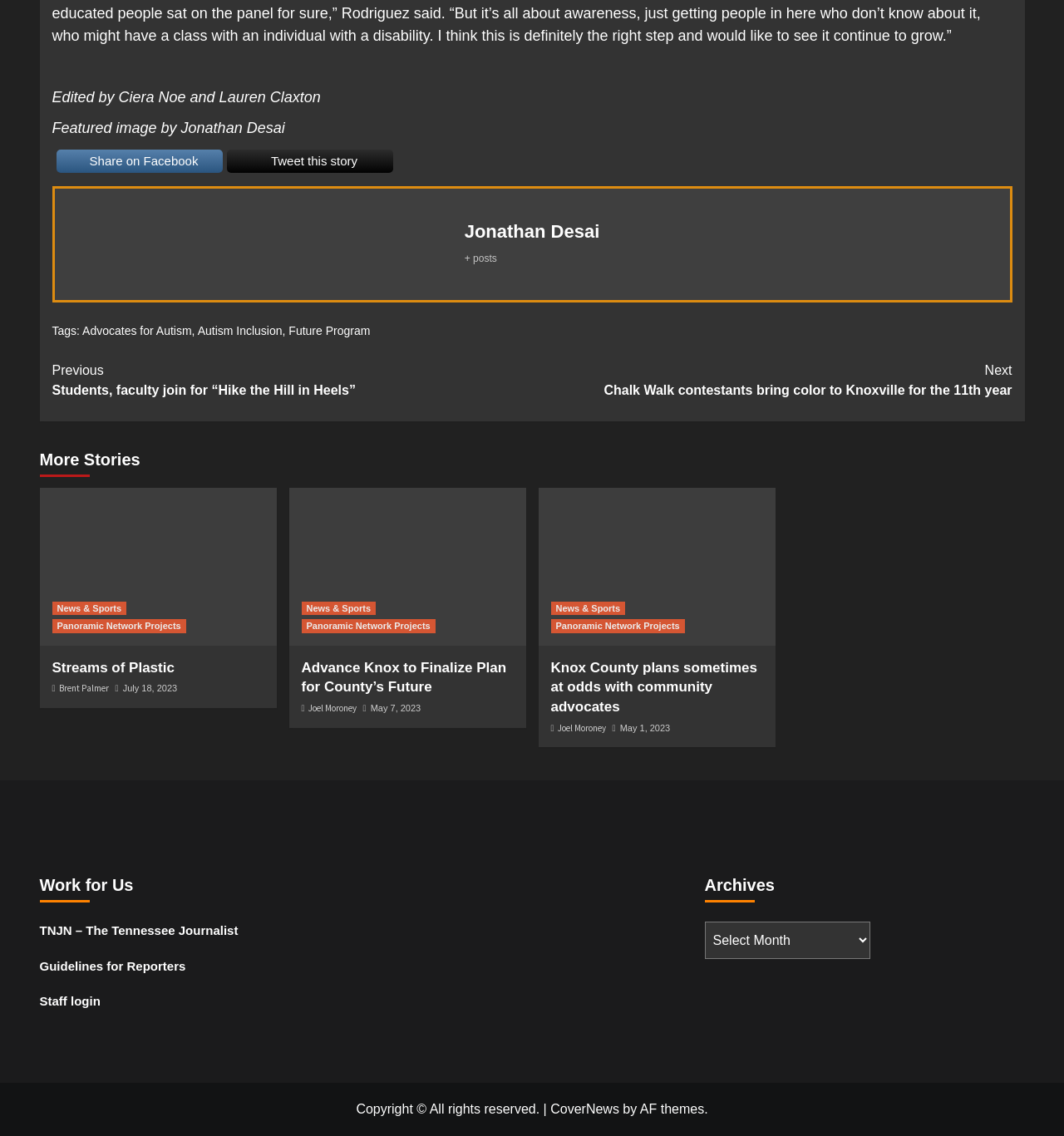Based on the element description CoverNews, identify the bounding box of the UI element in the given webpage screenshot. The coordinates should be in the format (top-left x, top-left y, bottom-right x, bottom-right y) and must be between 0 and 1.

[0.517, 0.97, 0.582, 0.983]